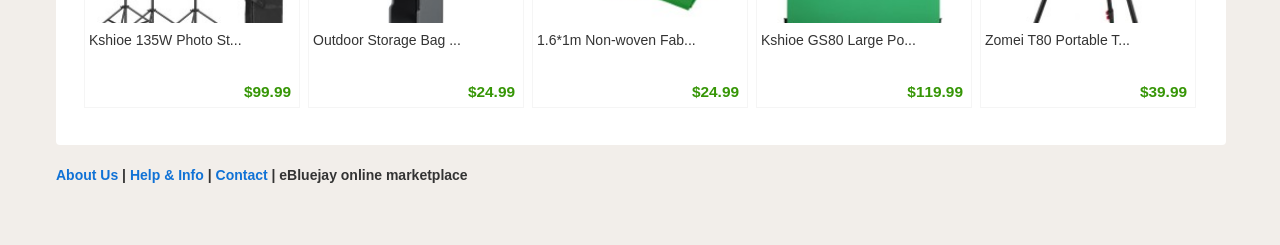Identify the bounding box coordinates for the element you need to click to achieve the following task: "View product details of 1.6*1m Non-woven Fabrics Black". Provide the bounding box coordinates as four float numbers between 0 and 1, in the form [left, top, right, bottom].

[0.07, 0.817, 0.23, 0.882]